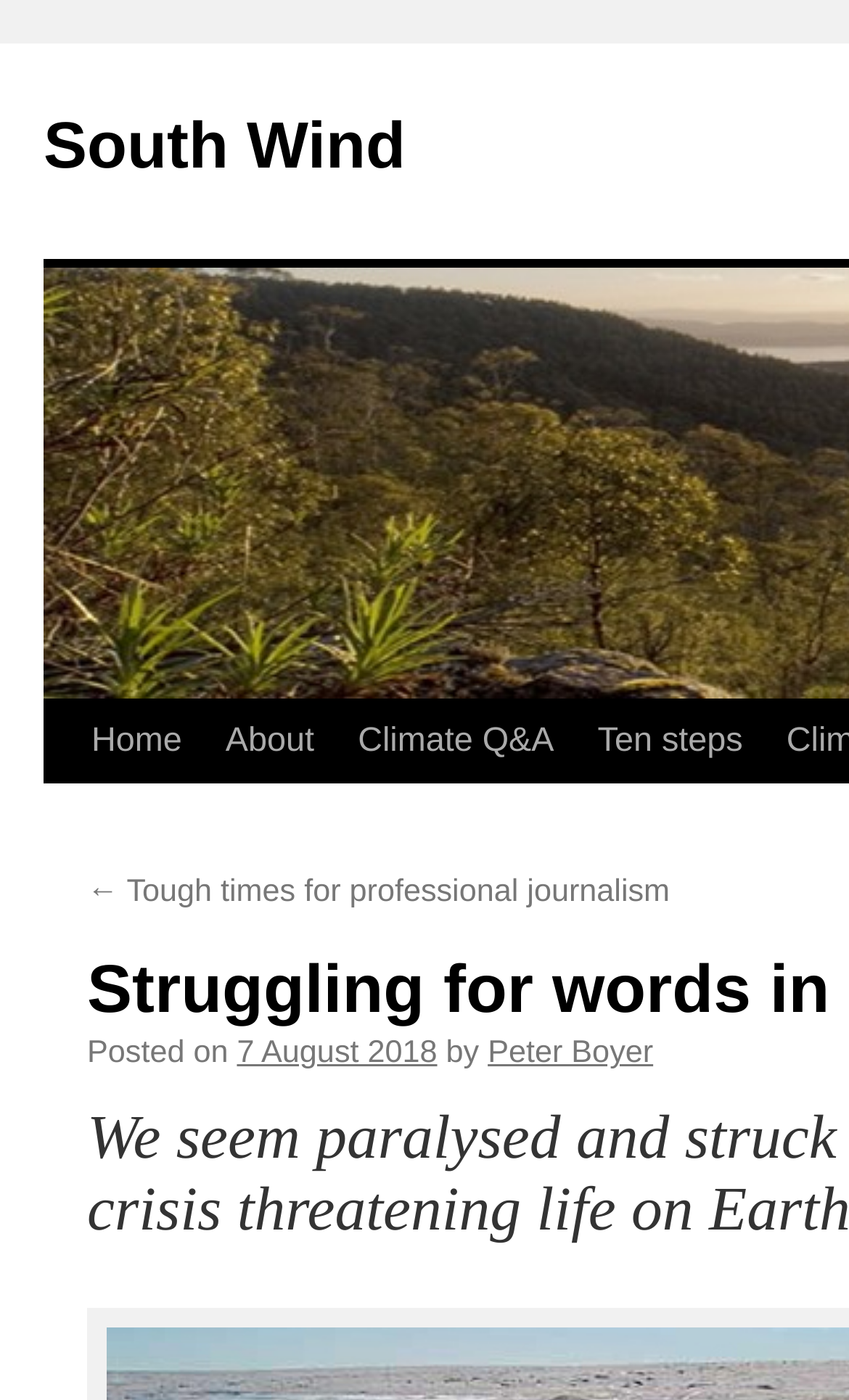Highlight the bounding box coordinates of the region I should click on to meet the following instruction: "read about climate Q&A".

[0.396, 0.501, 0.678, 0.56]